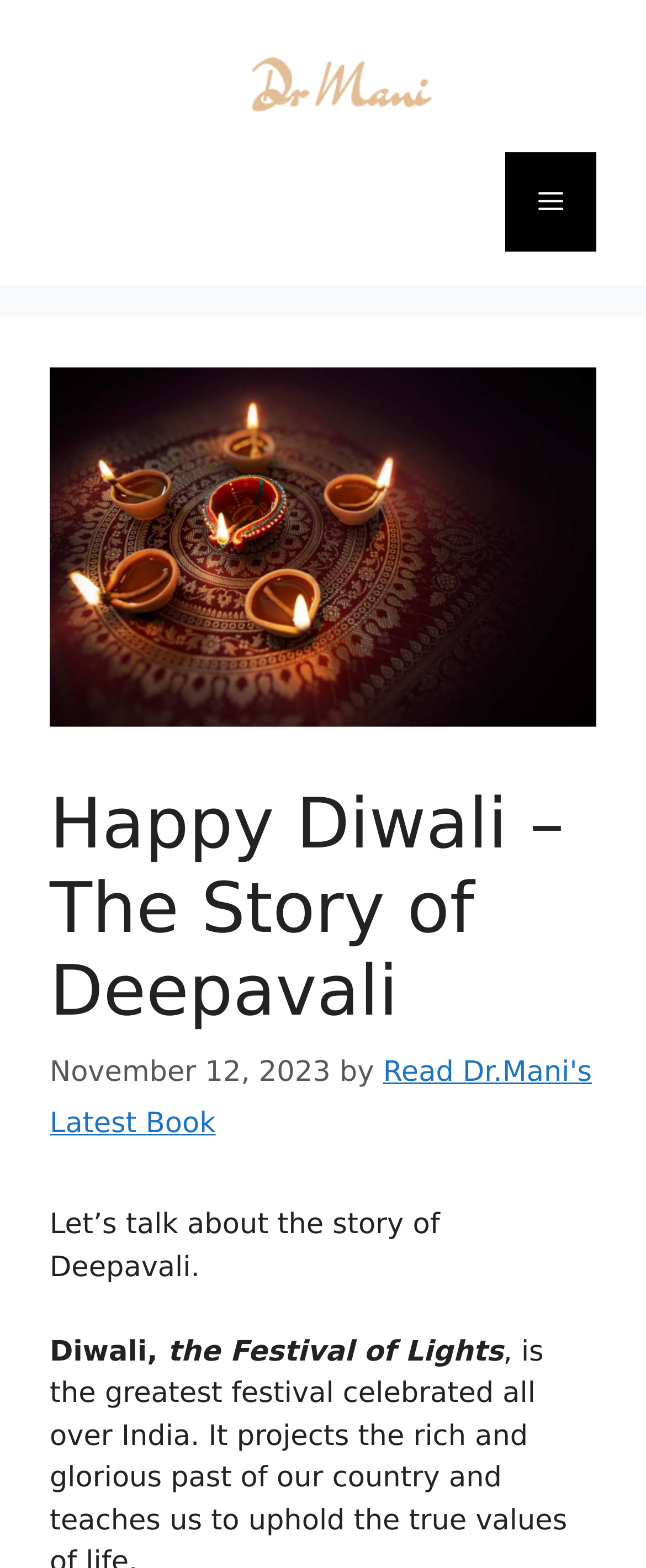What is the festival of lights also known as?
Answer with a single word or phrase by referring to the visual content.

Diwali